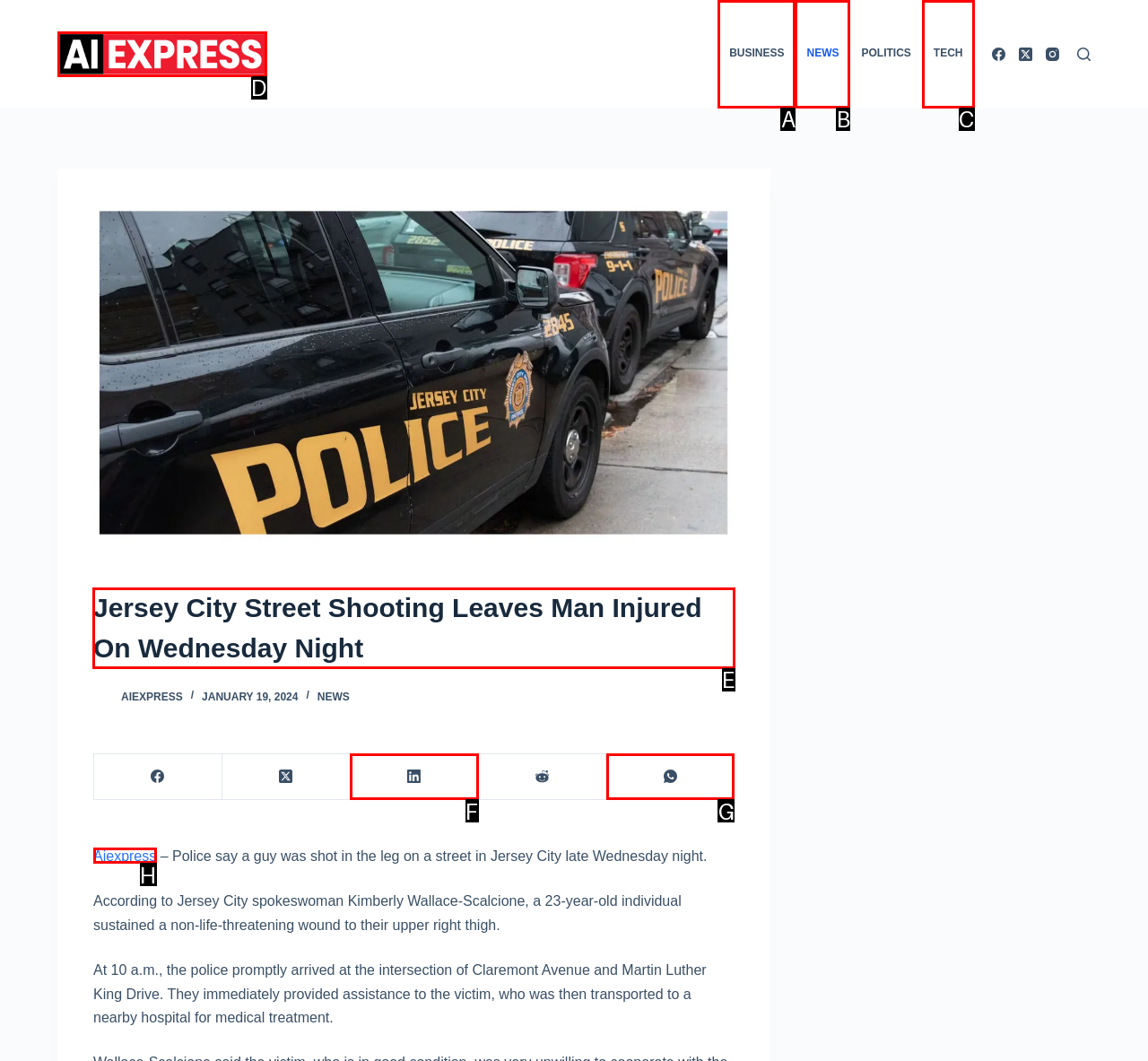Determine which option should be clicked to carry out this task: Read the article
State the letter of the correct choice from the provided options.

E